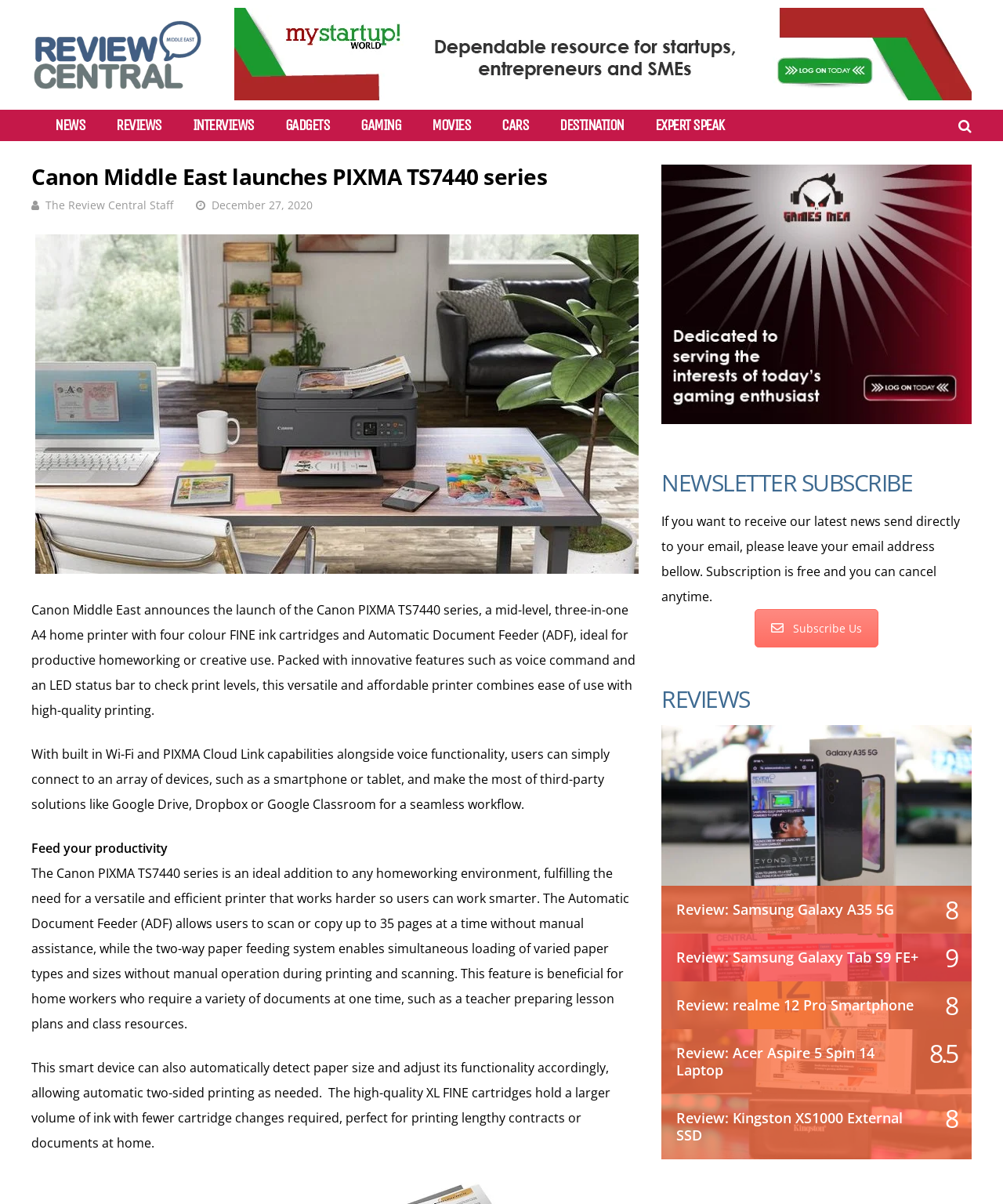Specify the bounding box coordinates of the element's area that should be clicked to execute the given instruction: "Read the article about 'Rocca Calascio'". The coordinates should be four float numbers between 0 and 1, i.e., [left, top, right, bottom].

None